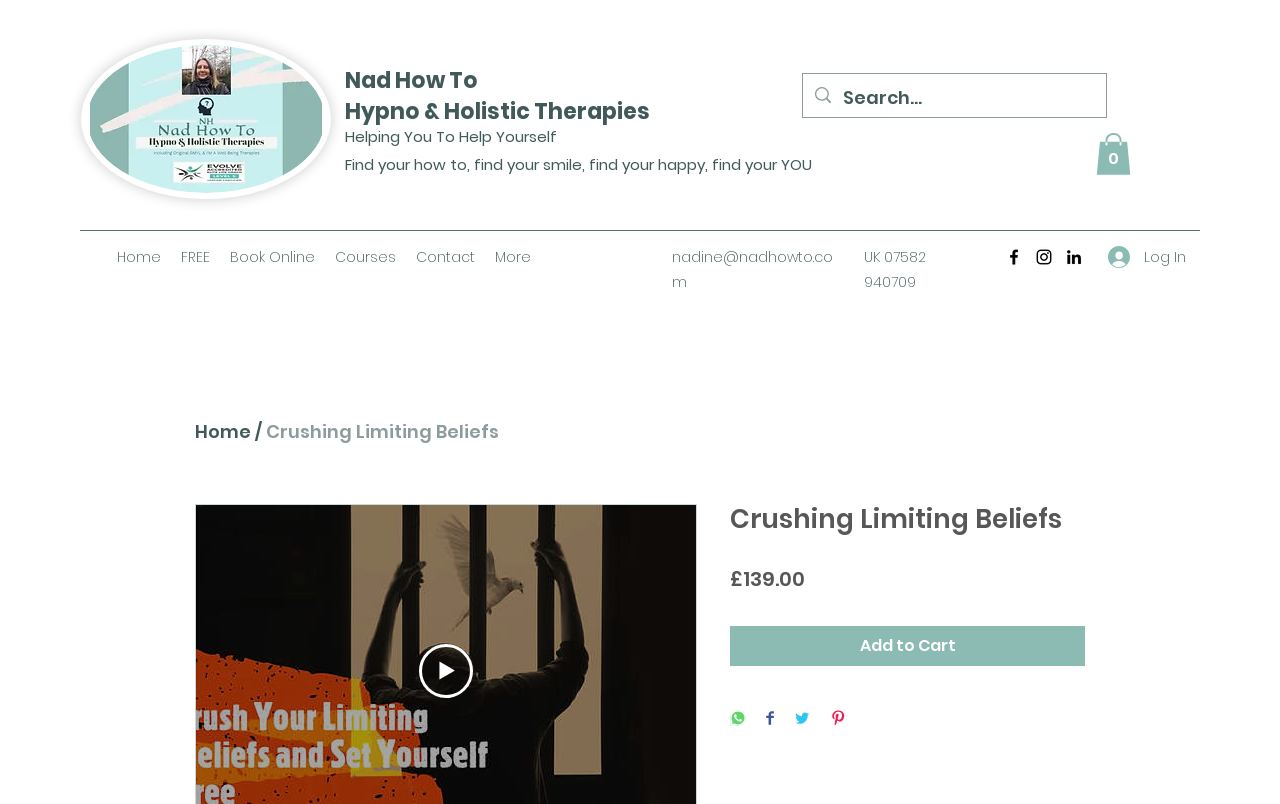Using the provided element description, identify the bounding box coordinates as (top-left x, top-left y, bottom-right x, bottom-right y). Ensure all values are between 0 and 1. Description: Book Online

[0.172, 0.302, 0.254, 0.339]